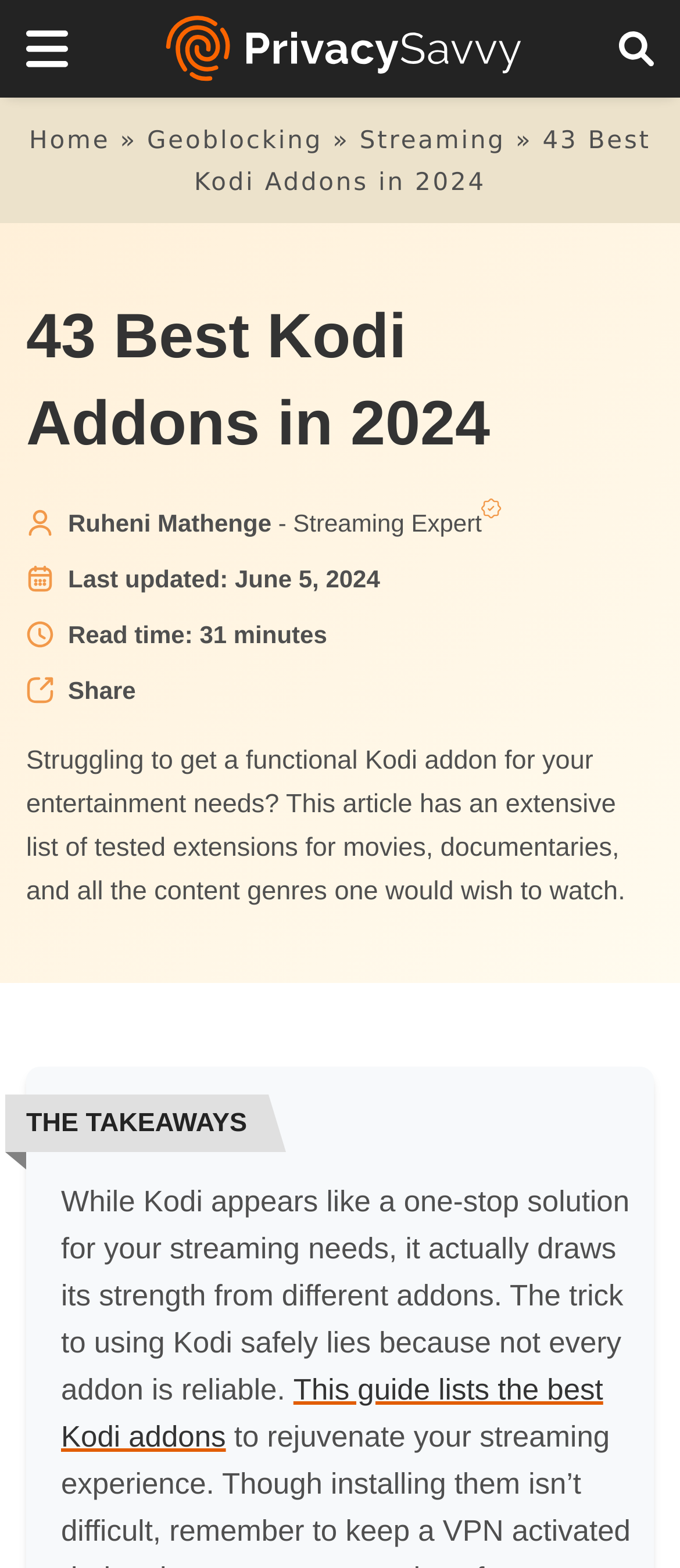Find the bounding box coordinates of the clickable region needed to perform the following instruction: "Share to Twitter". The coordinates should be provided as four float numbers between 0 and 1, i.e., [left, top, right, bottom].

[0.074, 0.425, 0.105, 0.456]